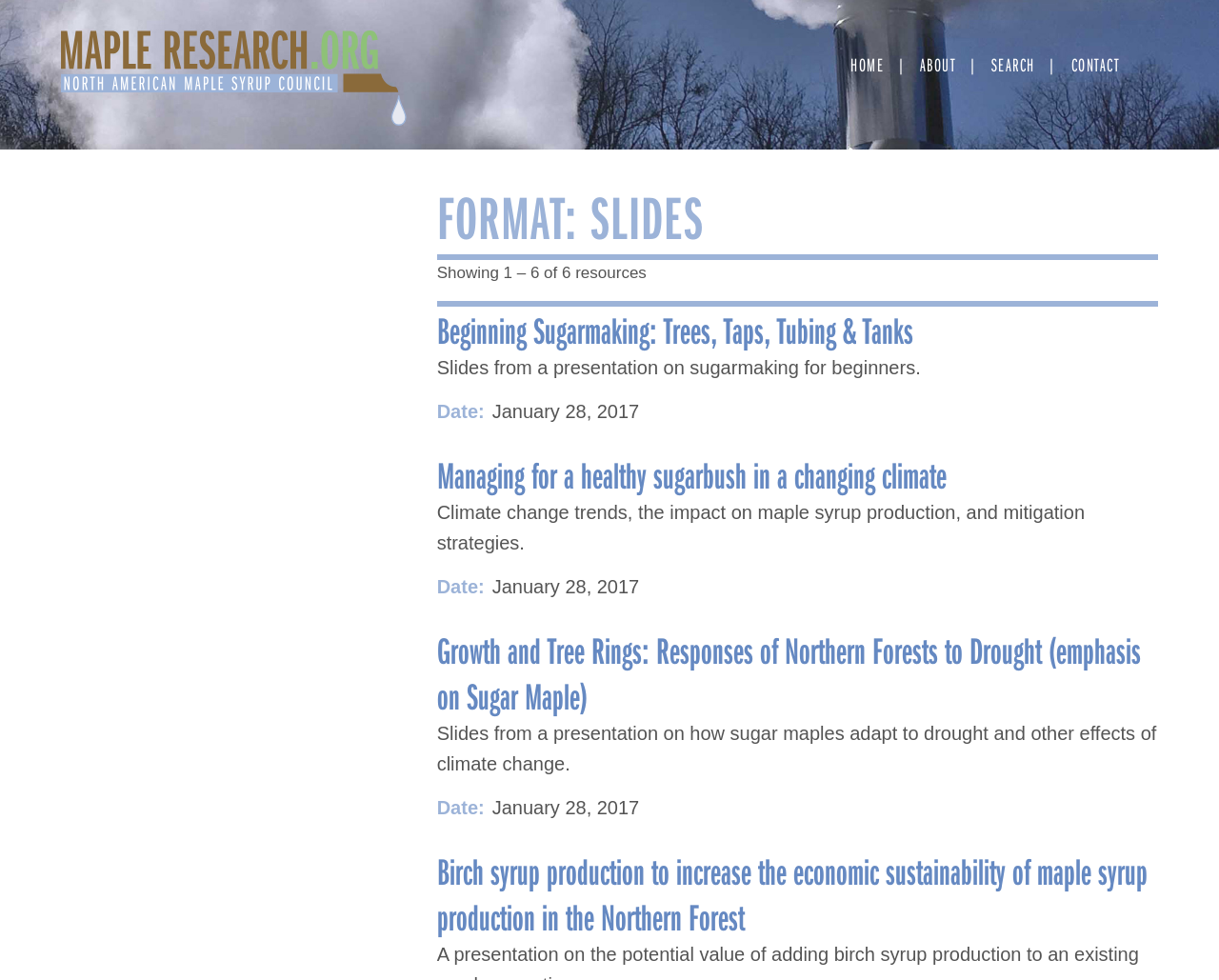Locate the bounding box coordinates of the area to click to fulfill this instruction: "click SEARCH". The bounding box should be presented as four float numbers between 0 and 1, in the order [left, top, right, bottom].

[0.813, 0.053, 0.849, 0.078]